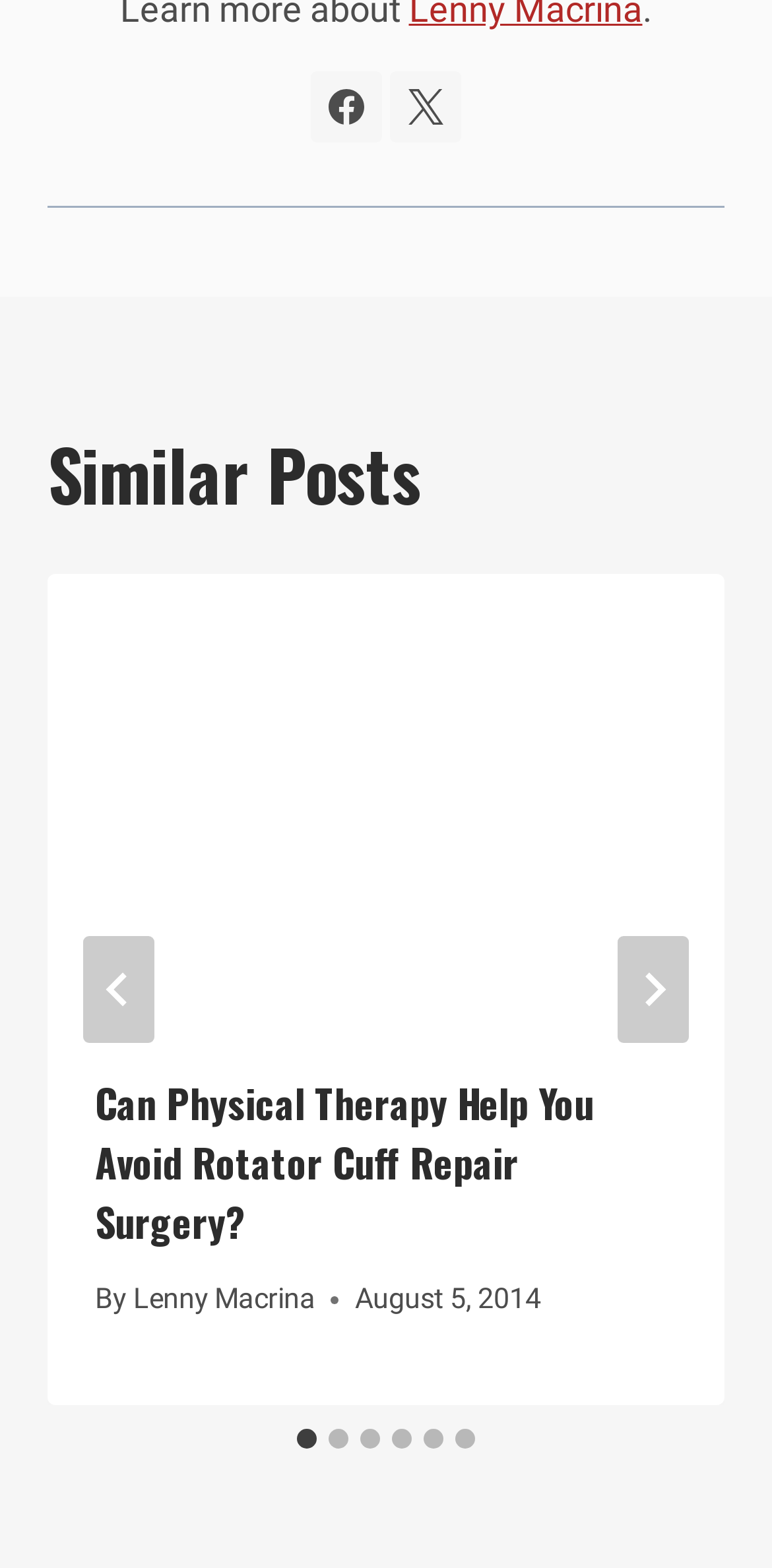What is the text of the first tab?
Give a comprehensive and detailed explanation for the question.

I looked at the tablist element with the description 'Select a slide to show' and found the first tab element with the text 'Go to slide 1'.